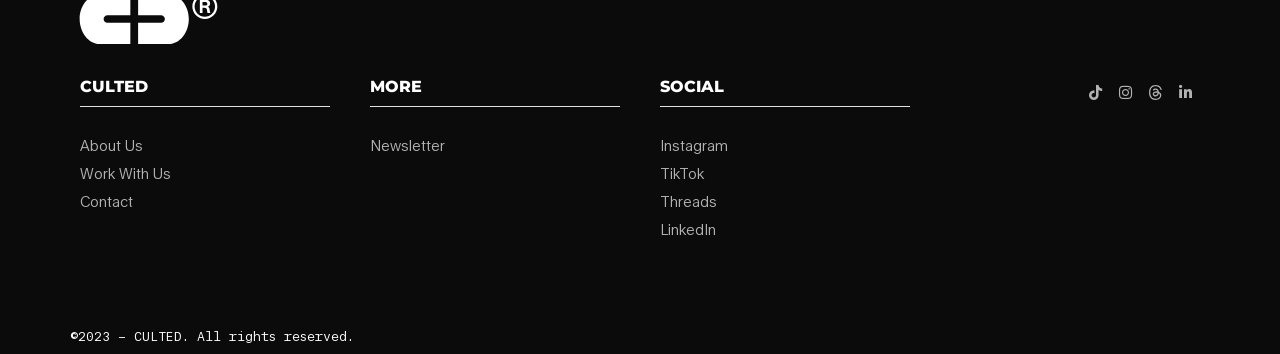How many links are there under 'SOCIAL'?
Please provide a detailed and comprehensive answer to the question.

There are four links under 'SOCIAL', which are Instagram, TikTok, Threads, and LinkedIn, all of which are located at the top right section of the webpage.